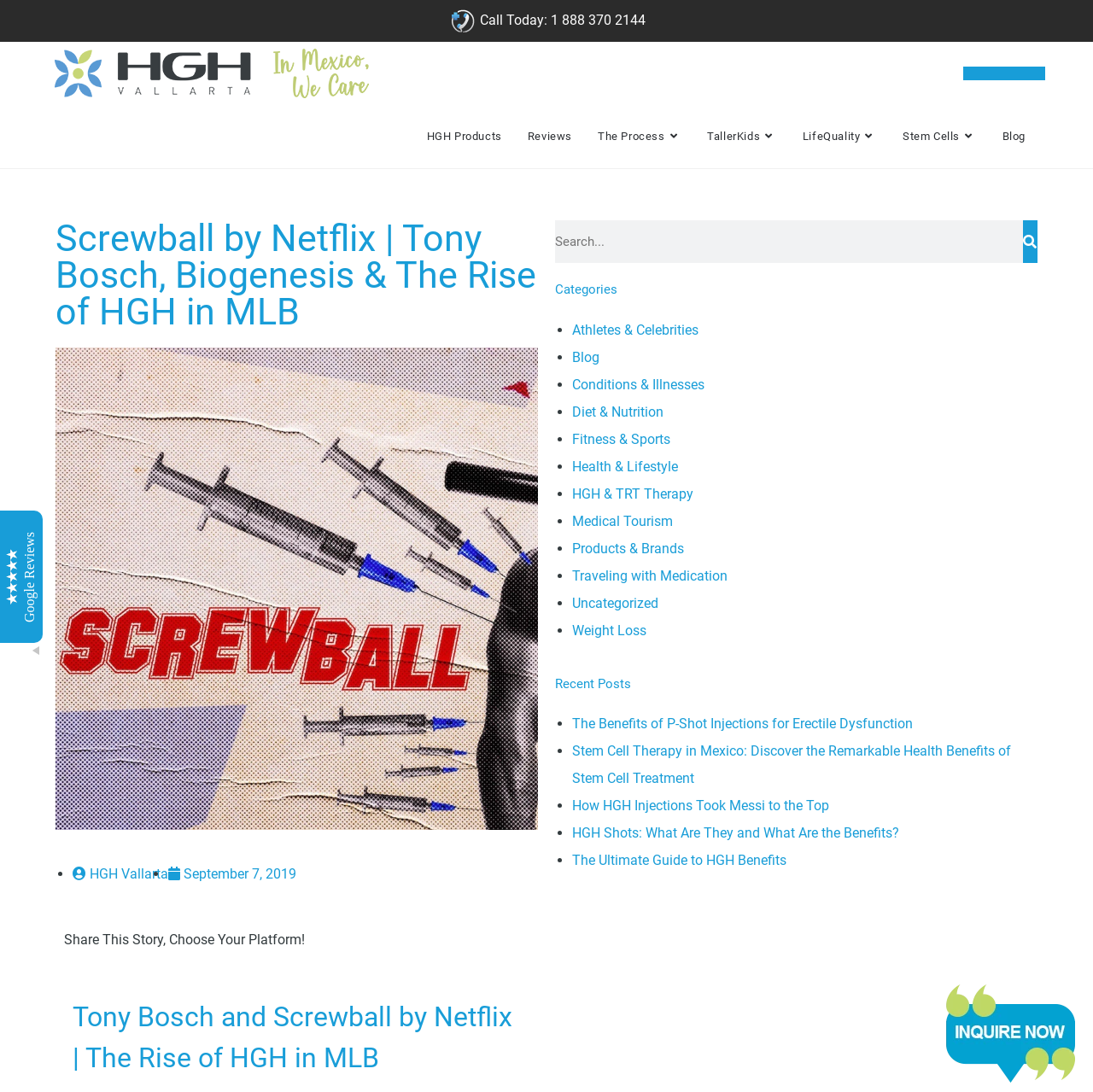Please answer the following question using a single word or phrase: 
What is the topic of the blog post?

Tony Bosch and Screwball by Netflix